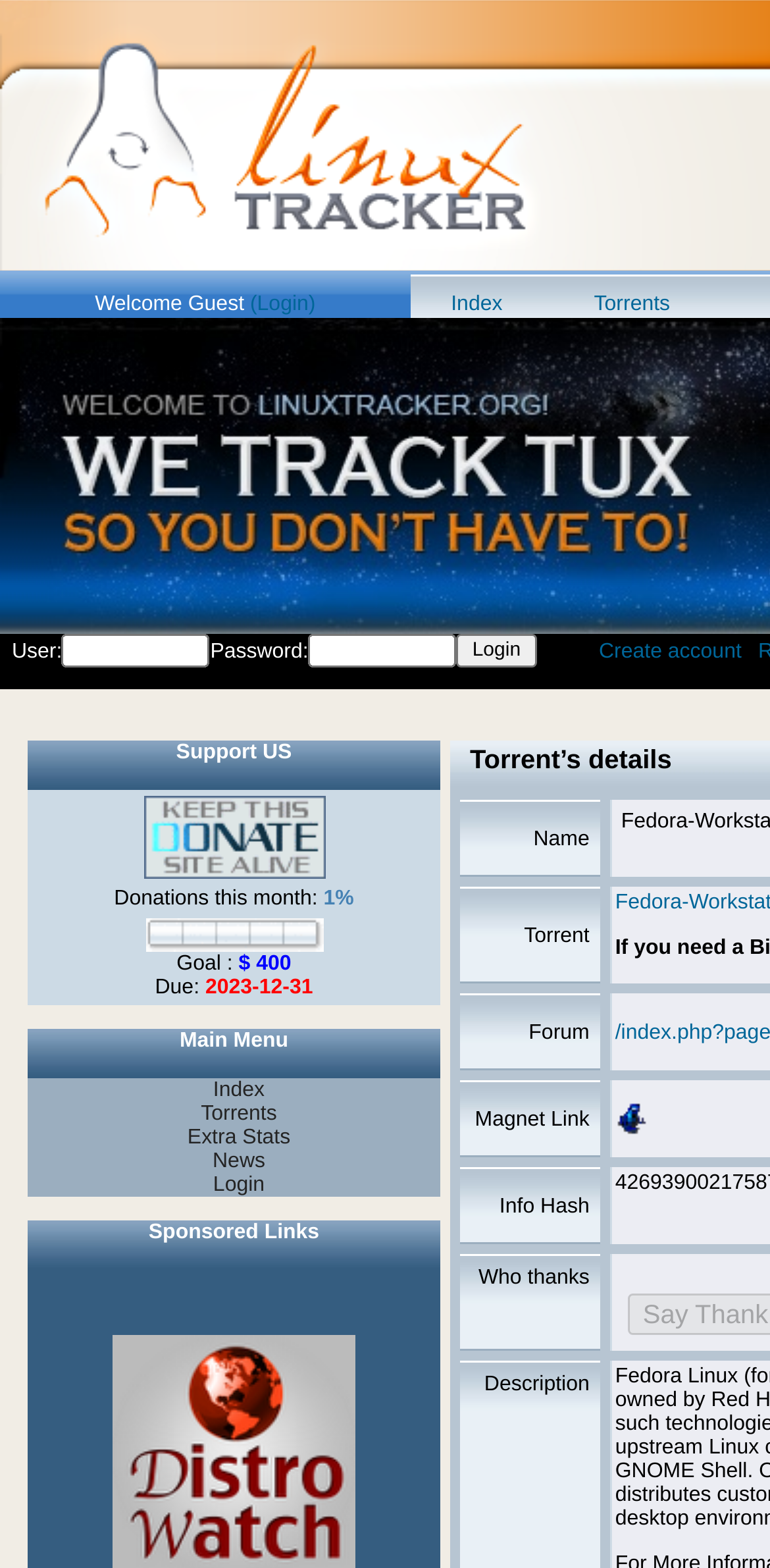What is the text of the second table row?
Please provide a single word or phrase as the answer based on the screenshot.

Donations this month: 1%